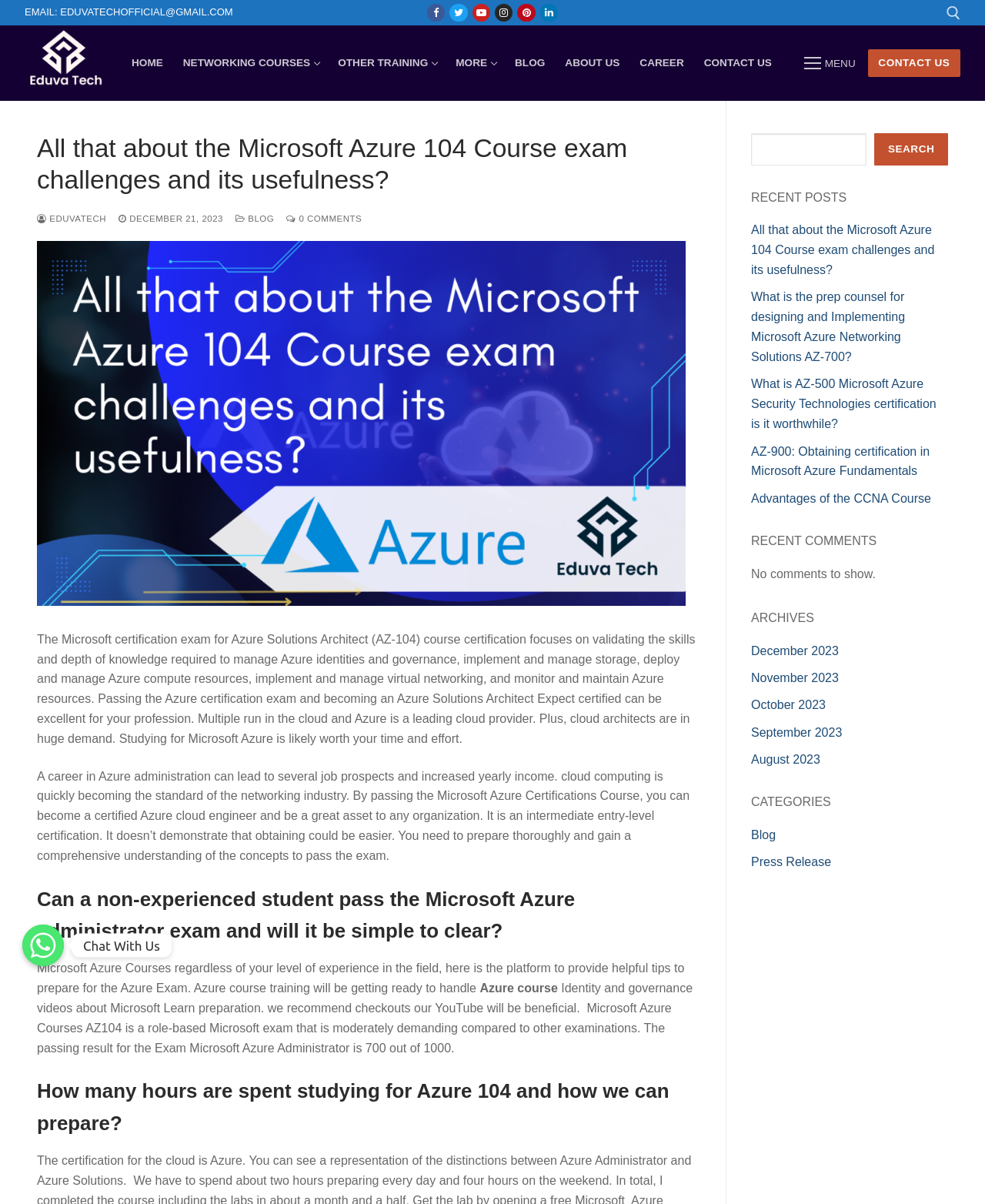Identify the bounding box for the element characterized by the following description: "0 Comments".

[0.291, 0.178, 0.367, 0.185]